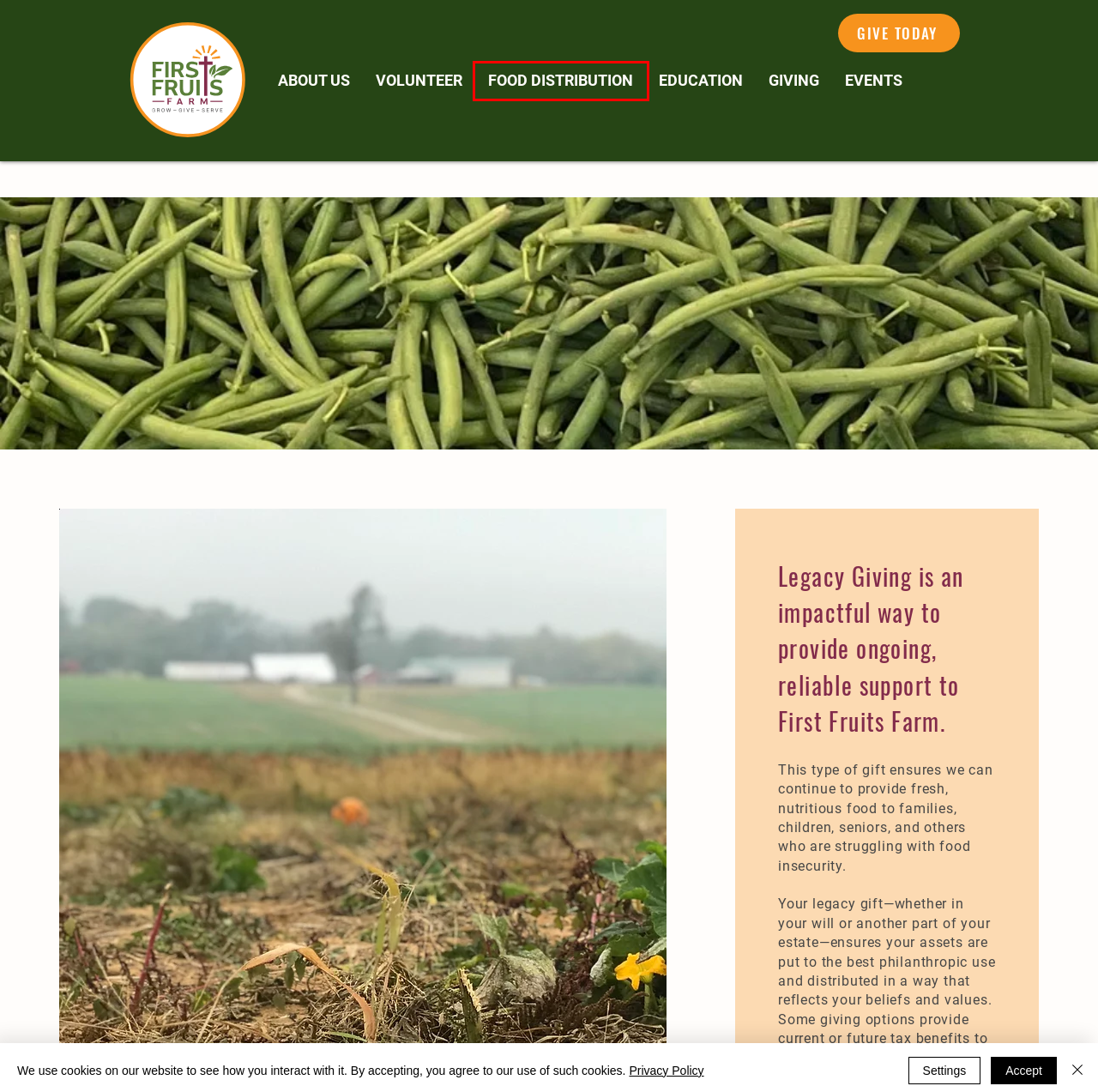You are provided with a screenshot of a webpage that has a red bounding box highlighting a UI element. Choose the most accurate webpage description that matches the new webpage after clicking the highlighted element. Here are your choices:
A. EDUCATION | First Fruits Farm
B. FOOD DISTRIBUTION | First Fruits Farm
C. ABOUT US | First Fruits Farm
D. EVENTS | First Fruits Farm
E. GIVING | First Fruits Farm
F. Giving Form | First Fruits Farm
G. Retirement Plan Assets | First Fruits Farm
H. First Fruits Farm | Serving People In Need | Freeland

B